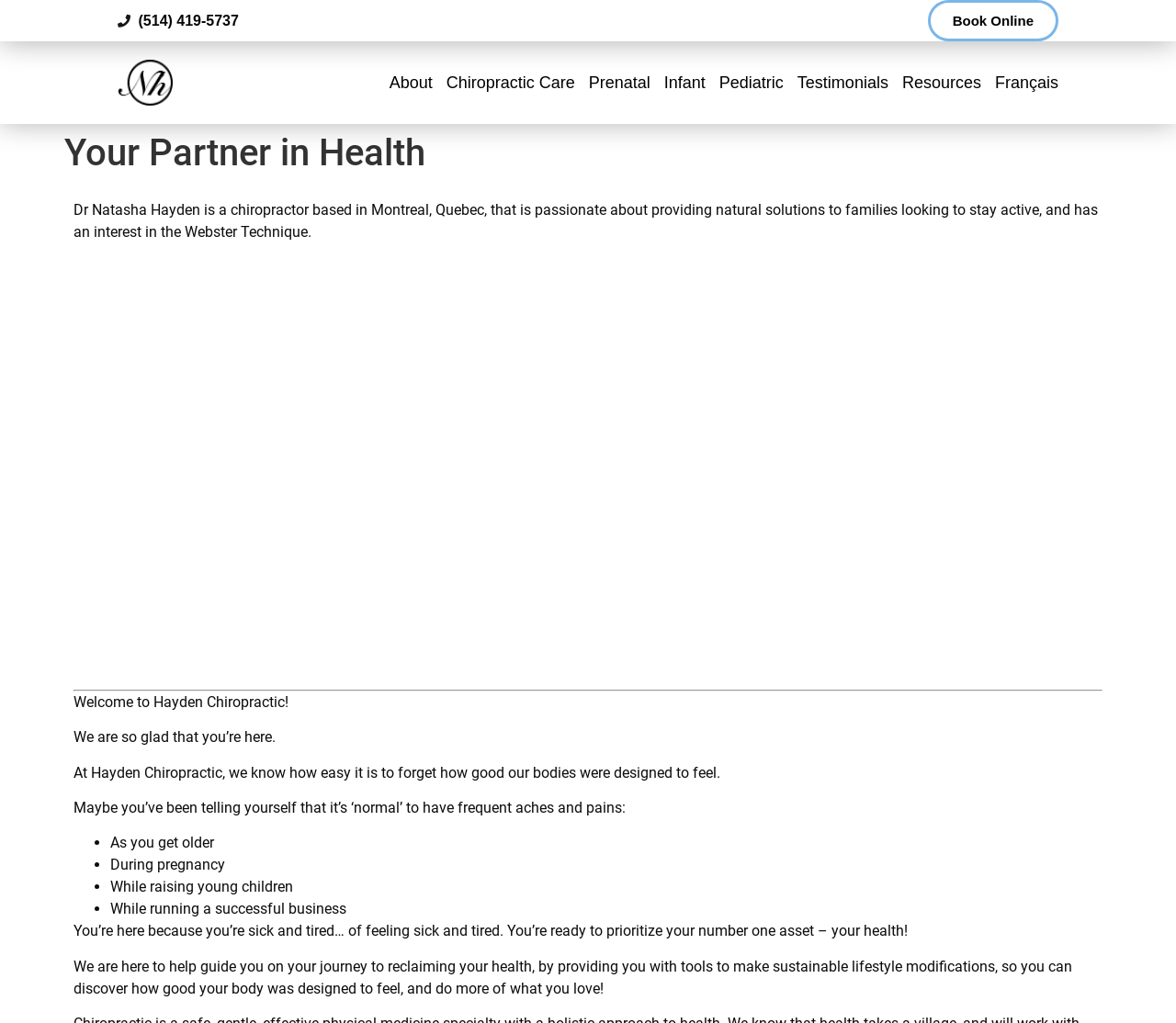Please identify the bounding box coordinates of the element's region that needs to be clicked to fulfill the following instruction: "Switch to French". The bounding box coordinates should consist of four float numbers between 0 and 1, i.e., [left, top, right, bottom].

[0.846, 0.06, 0.9, 0.101]